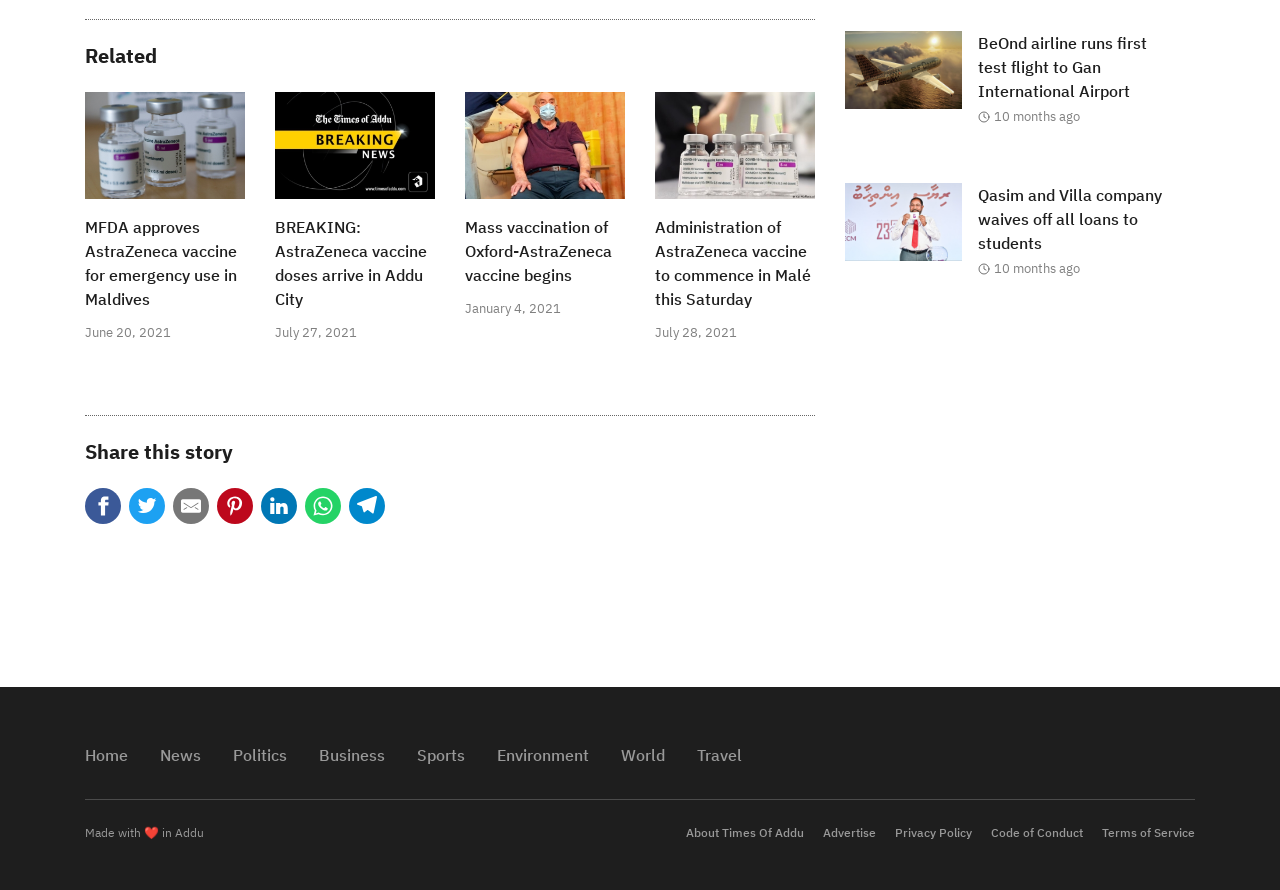Please specify the bounding box coordinates of the clickable region necessary for completing the following instruction: "Visit the 'Politics' section". The coordinates must consist of four float numbers between 0 and 1, i.e., [left, top, right, bottom].

[0.182, 0.826, 0.237, 0.871]